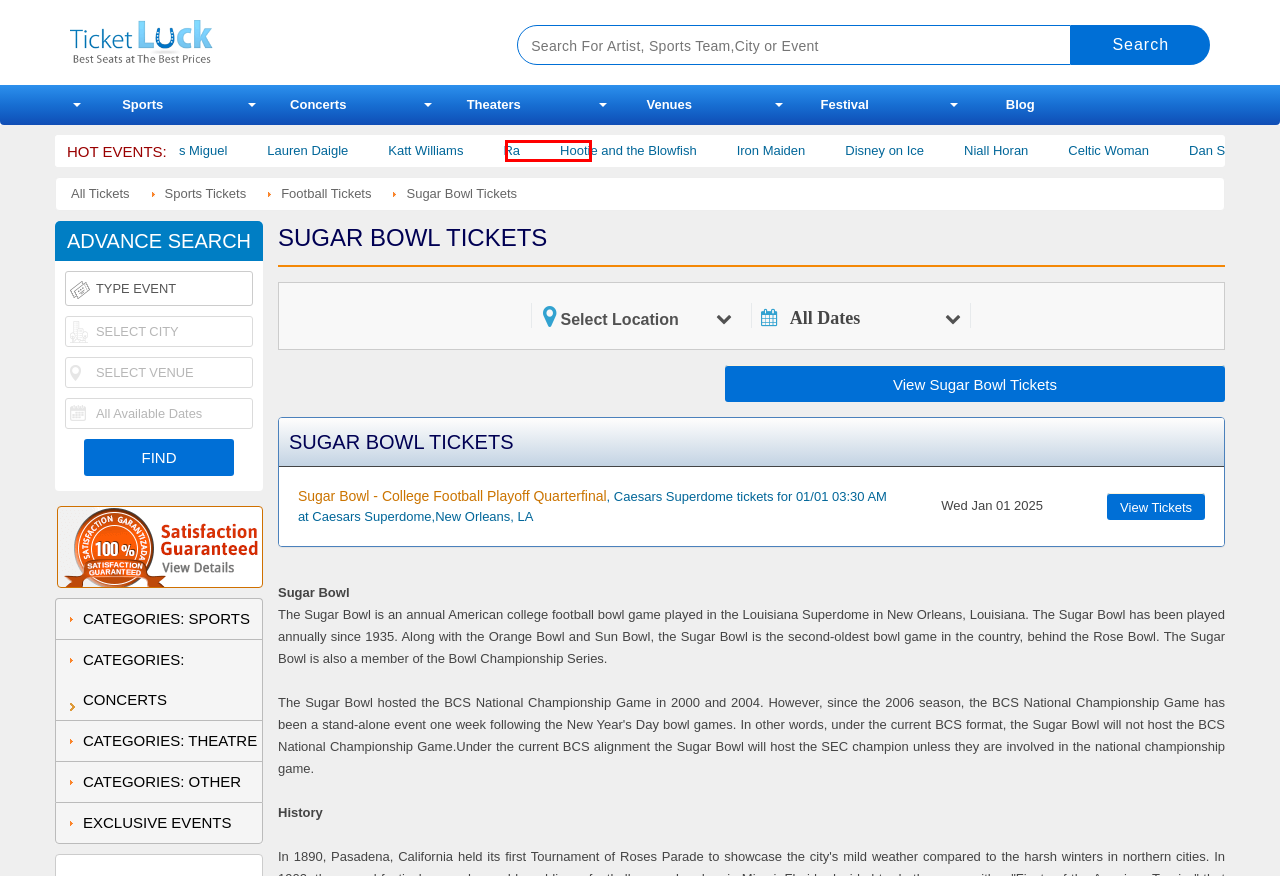You have a screenshot of a webpage, and a red bounding box highlights an element. Select the webpage description that best fits the new page after clicking the element within the bounding box. Options are:
A. Lauren Daigle Tickets 2024 - Ticket Luck
B. Iron Maiden Tickets 2024 - Ticket Luck
C. Theater Tickets 2024 - Buy Theater Tickets 2024 - Ticket Luck
D. Concert Tickets 2024 - Buy Concert Tickets 2024 - Ticket Luck
E. Sebastian Maniscalco Tickets 2024 | North American Stand-up Tour Schedule - Ticket Luck
F. Venues Tickets 2024 - Ticket Luck
G. Disney on Ice Tickets 2024 - Ticket Luck
H. College Football Events 2024 Tickets - Ticket Luck

A